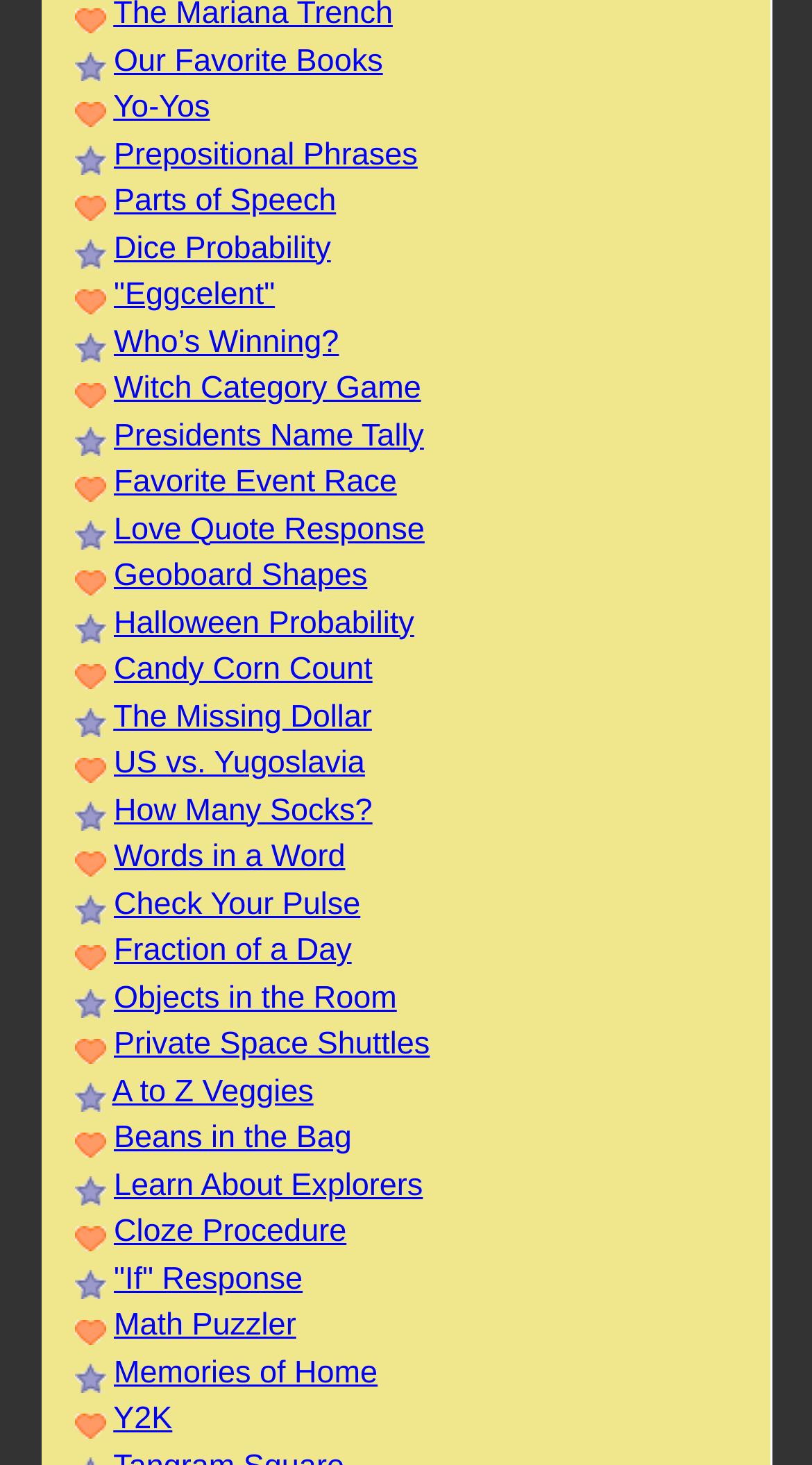Show the bounding box coordinates for the element that needs to be clicked to execute the following instruction: "Read about 'Eggcelent'". Provide the coordinates in the form of four float numbers between 0 and 1, i.e., [left, top, right, bottom].

[0.14, 0.189, 0.339, 0.213]